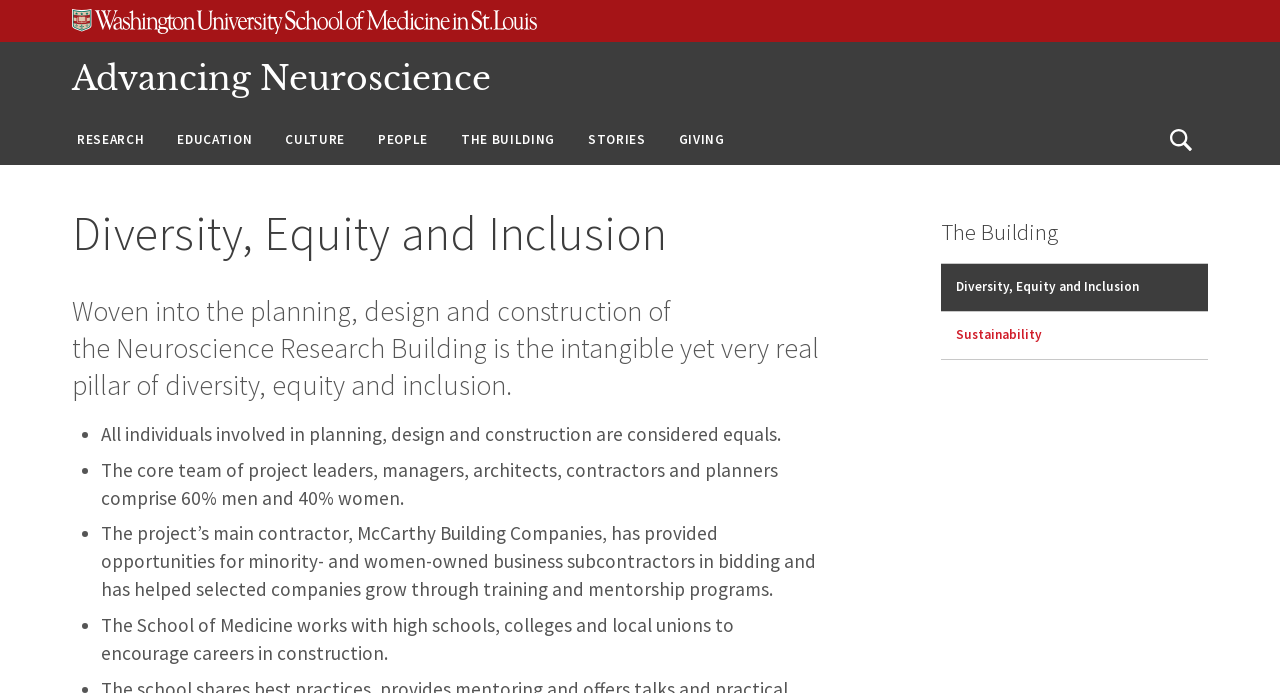Please determine the bounding box coordinates of the element's region to click for the following instruction: "View About Us".

None